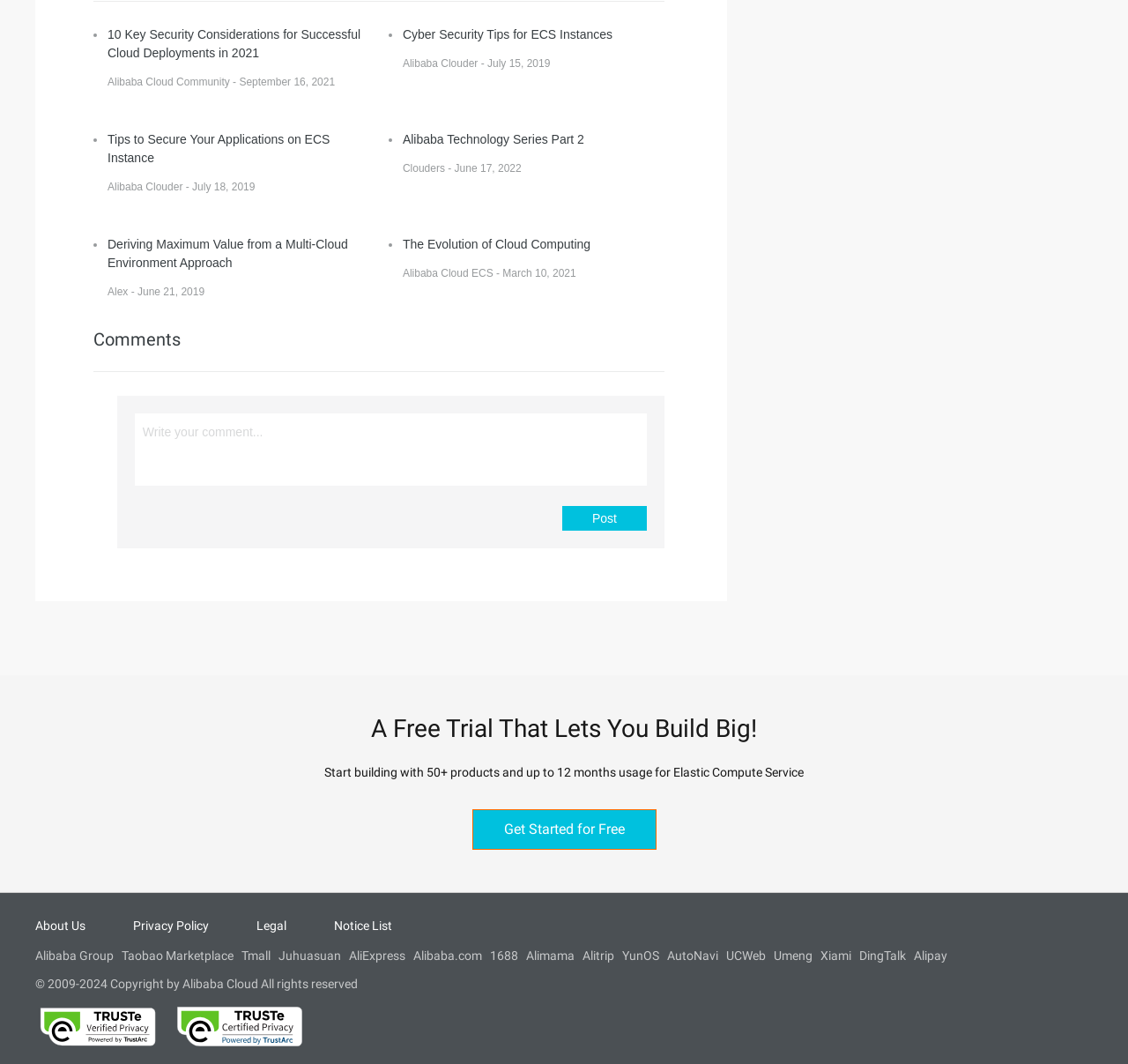Find and provide the bounding box coordinates for the UI element described with: "alt="TRUSTe"".

[0.157, 0.957, 0.268, 0.97]